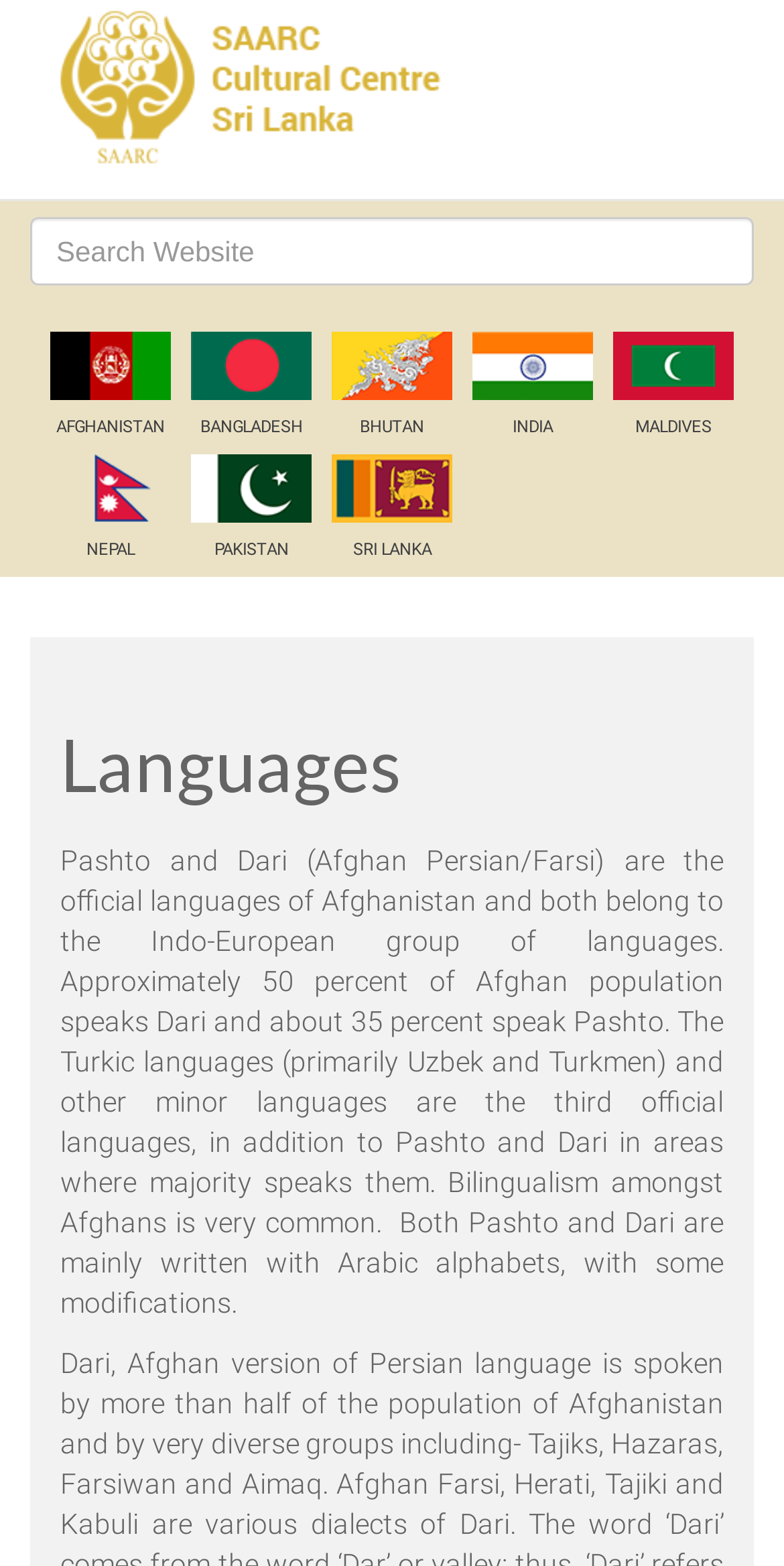Identify and provide the bounding box coordinates of the UI element described: "name="s" placeholder="Search Website"". The coordinates should be formatted as [left, top, right, bottom], with each number being a float between 0 and 1.

[0.038, 0.139, 0.962, 0.182]